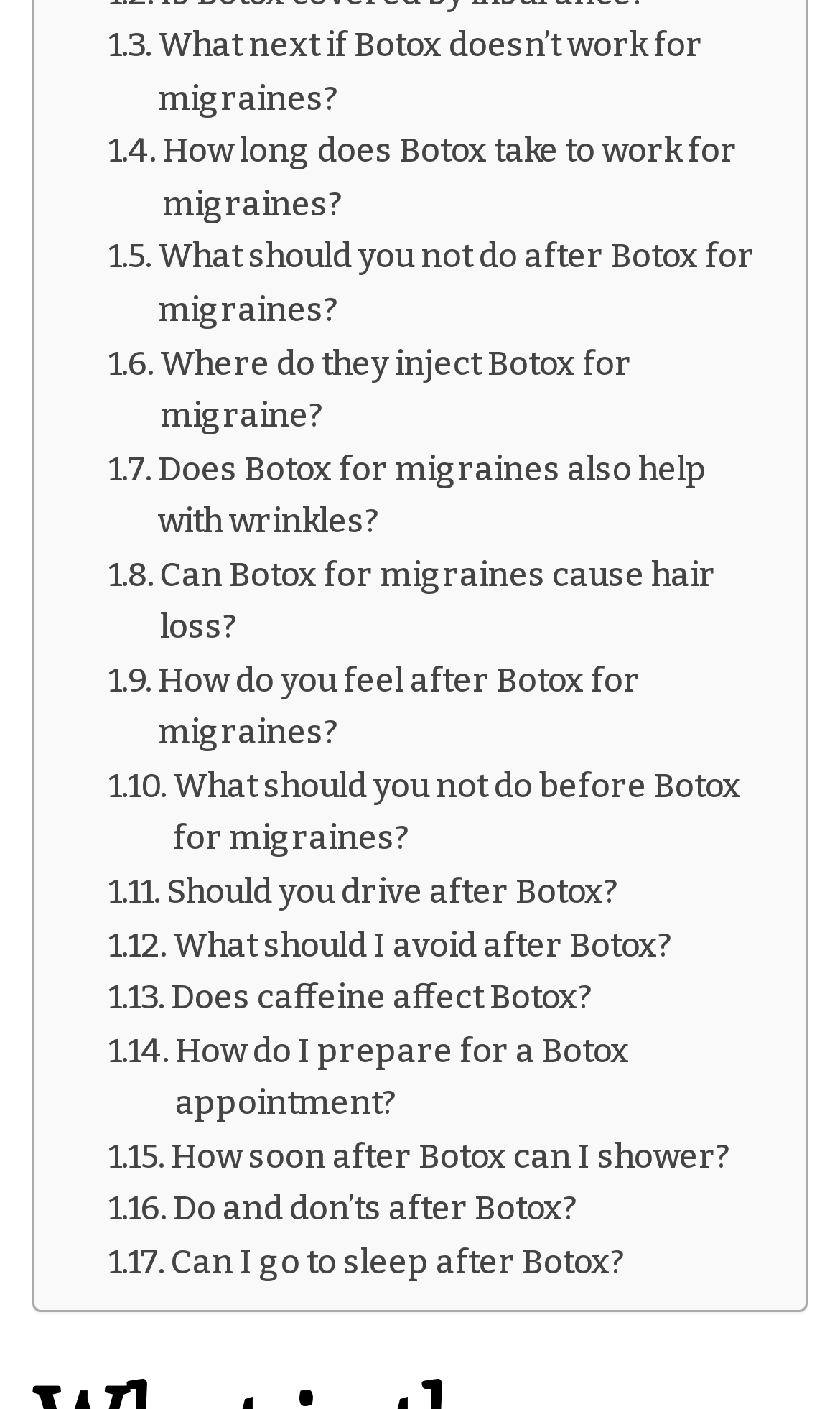Identify the bounding box coordinates of the area that should be clicked in order to complete the given instruction: "Read 'How long does Botox take to work for migraines?'". The bounding box coordinates should be four float numbers between 0 and 1, i.e., [left, top, right, bottom].

[0.129, 0.089, 0.908, 0.164]